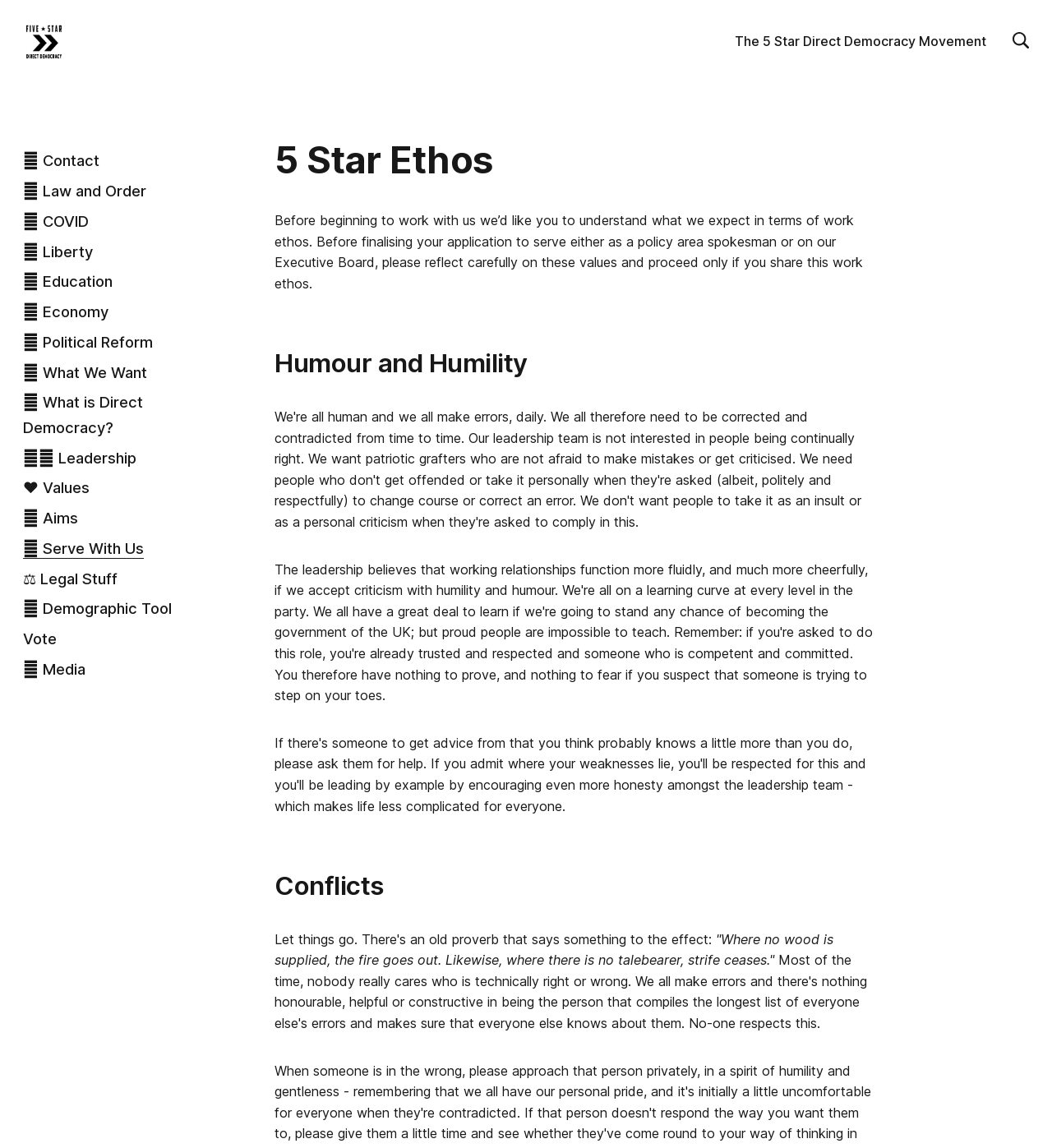Please specify the bounding box coordinates for the clickable region that will help you carry out the instruction: "View the 'Humour and Humility' section".

[0.261, 0.301, 0.835, 0.331]